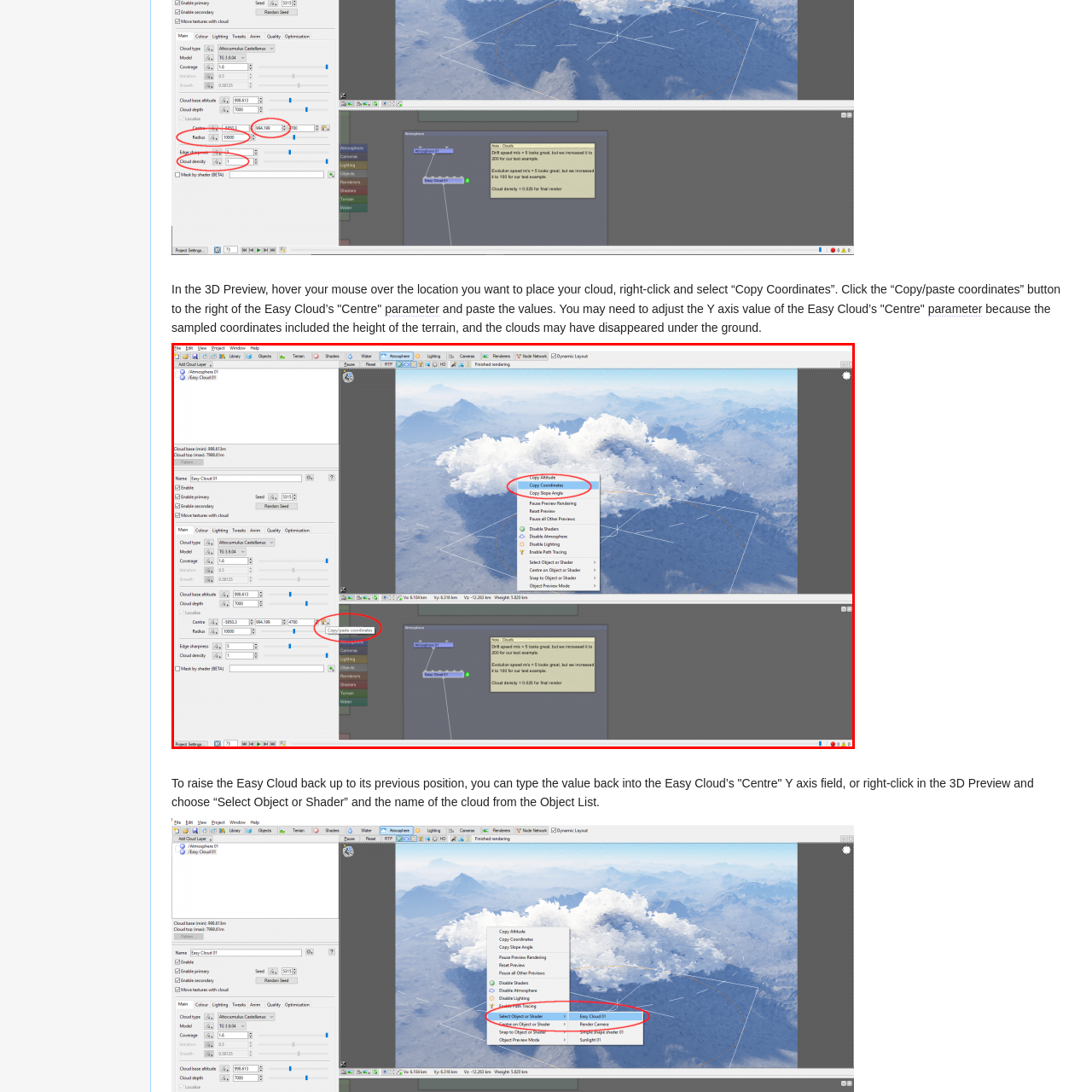What is the purpose of the 'Copy Coordinates' button?
Look closely at the image within the red bounding box and respond to the question with one word or a brief phrase.

Precise editing in 3D environment